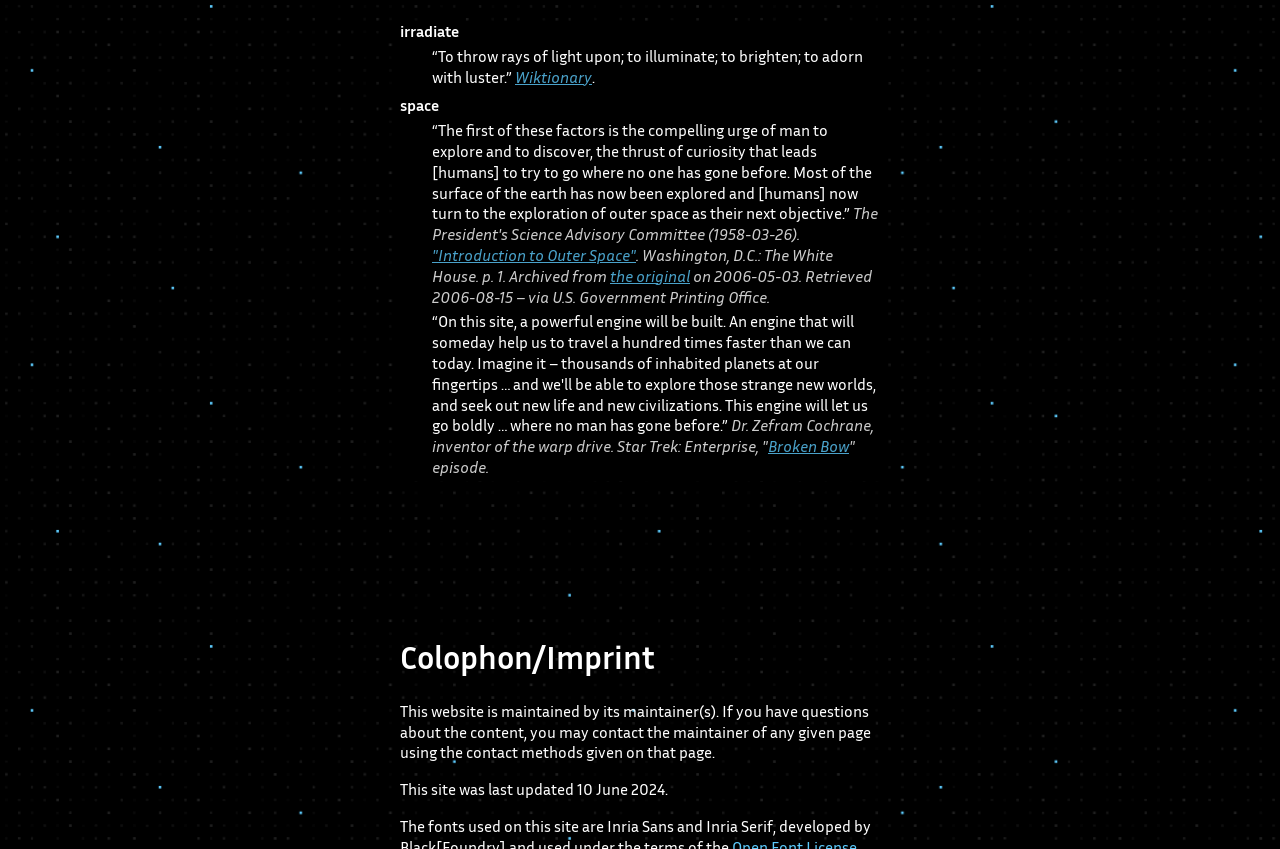Who invented the warp drive?
From the image, respond using a single word or phrase.

Dr. Zefram Cochrane